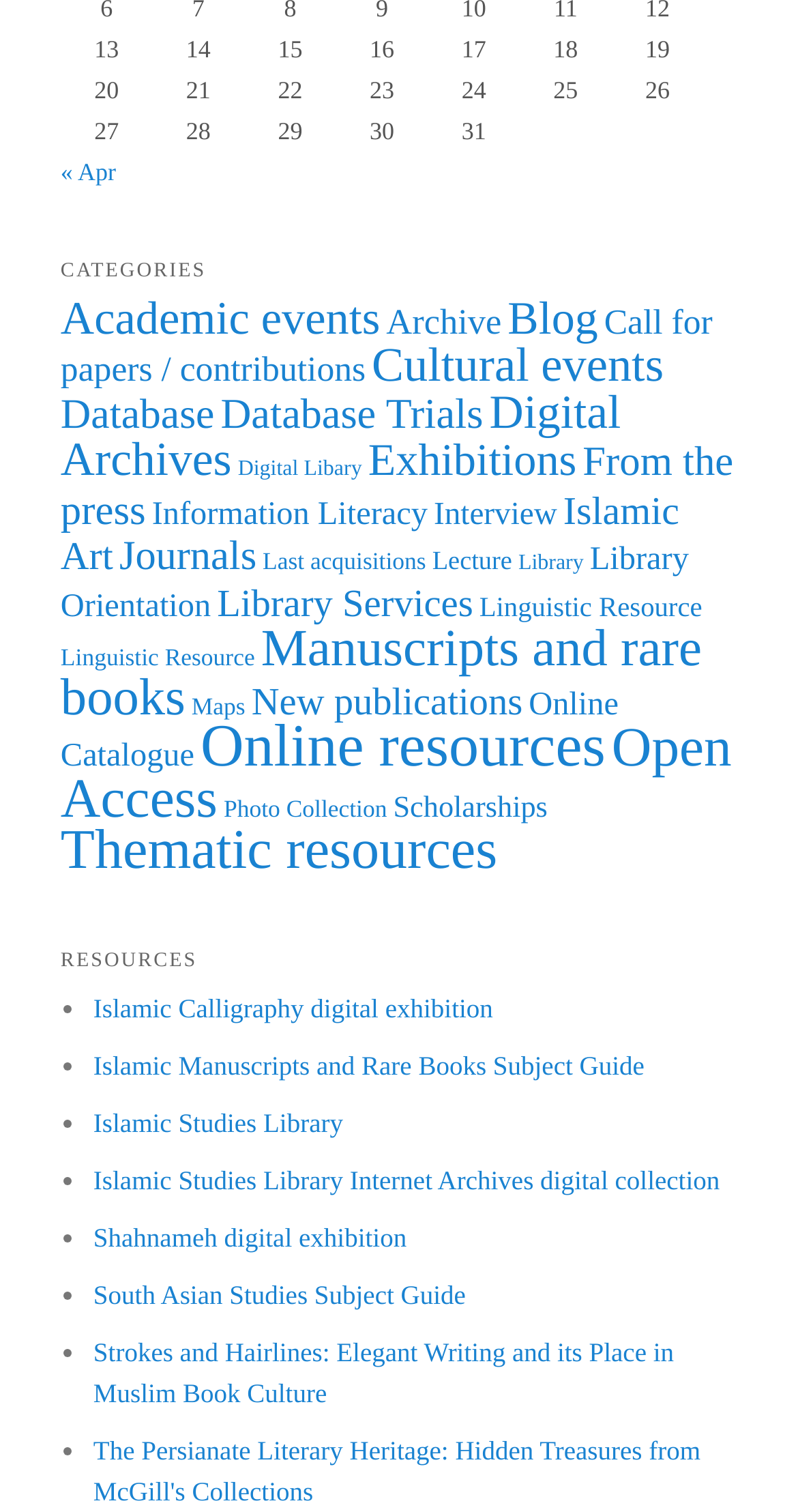Determine the bounding box coordinates of the element that should be clicked to execute the following command: "Explore 'Thematic resources (155 items)'".

[0.076, 0.542, 0.623, 0.582]